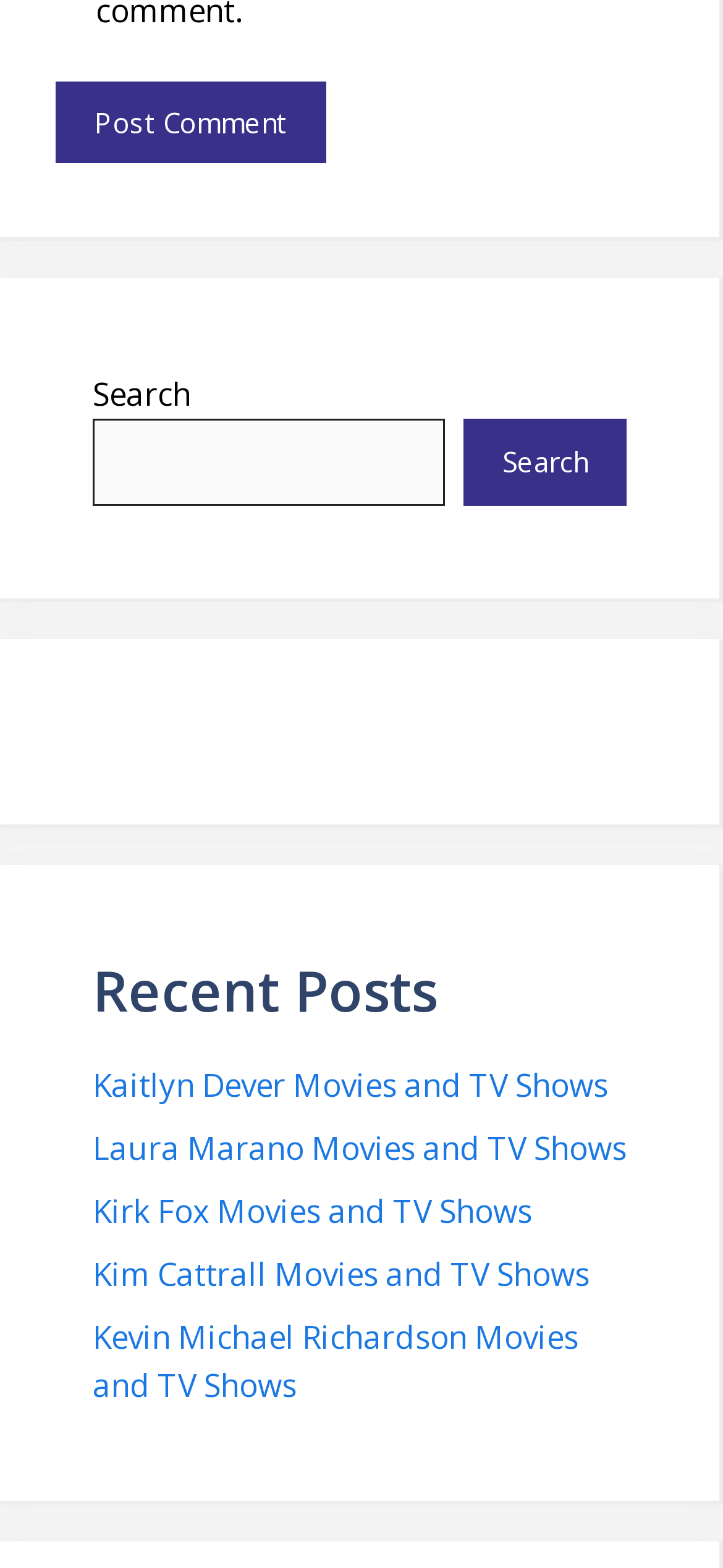Please determine the bounding box coordinates of the element's region to click for the following instruction: "Click on 'Post Comment'".

[0.077, 0.051, 0.451, 0.104]